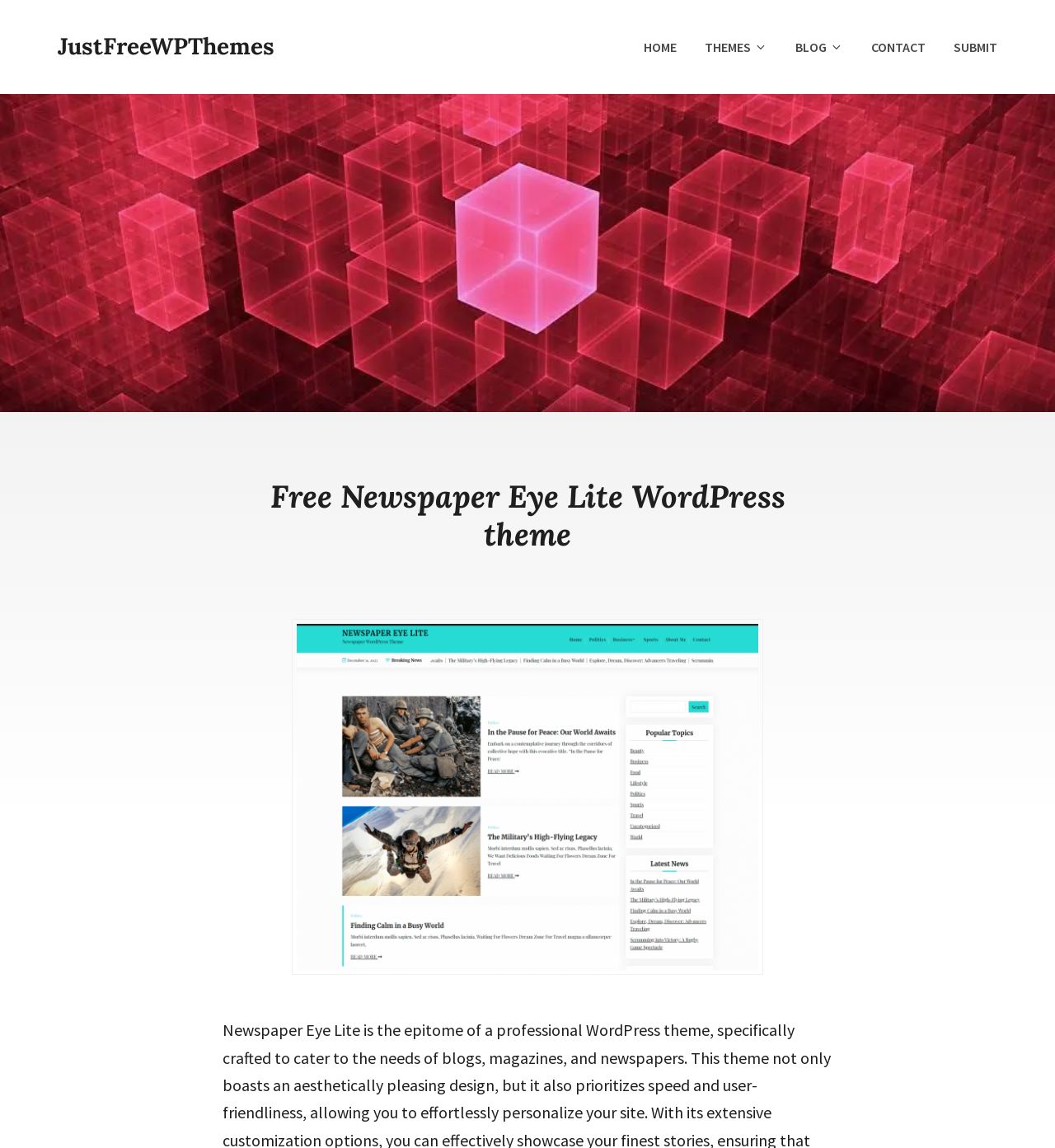Utilize the details in the image to give a detailed response to the question: What is the name of the theme being promoted?

The header section of the webpage clearly displays the name of the theme being promoted, which is Newspaper Eye Lite WordPress theme.